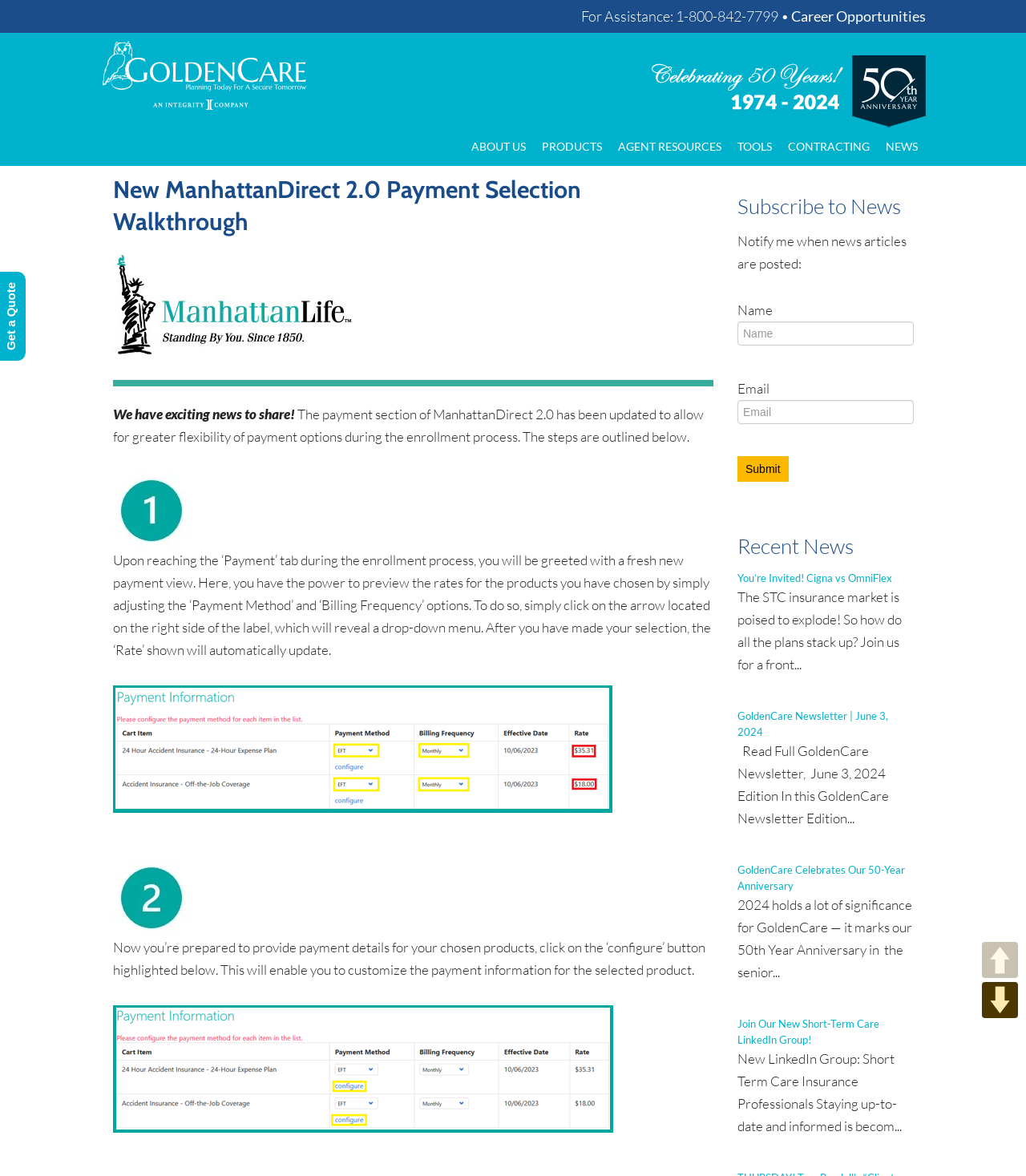Please give the bounding box coordinates of the area that should be clicked to fulfill the following instruction: "Click on the 'Career Opportunities' link". The coordinates should be in the format of four float numbers from 0 to 1, i.e., [left, top, right, bottom].

[0.771, 0.006, 0.902, 0.021]